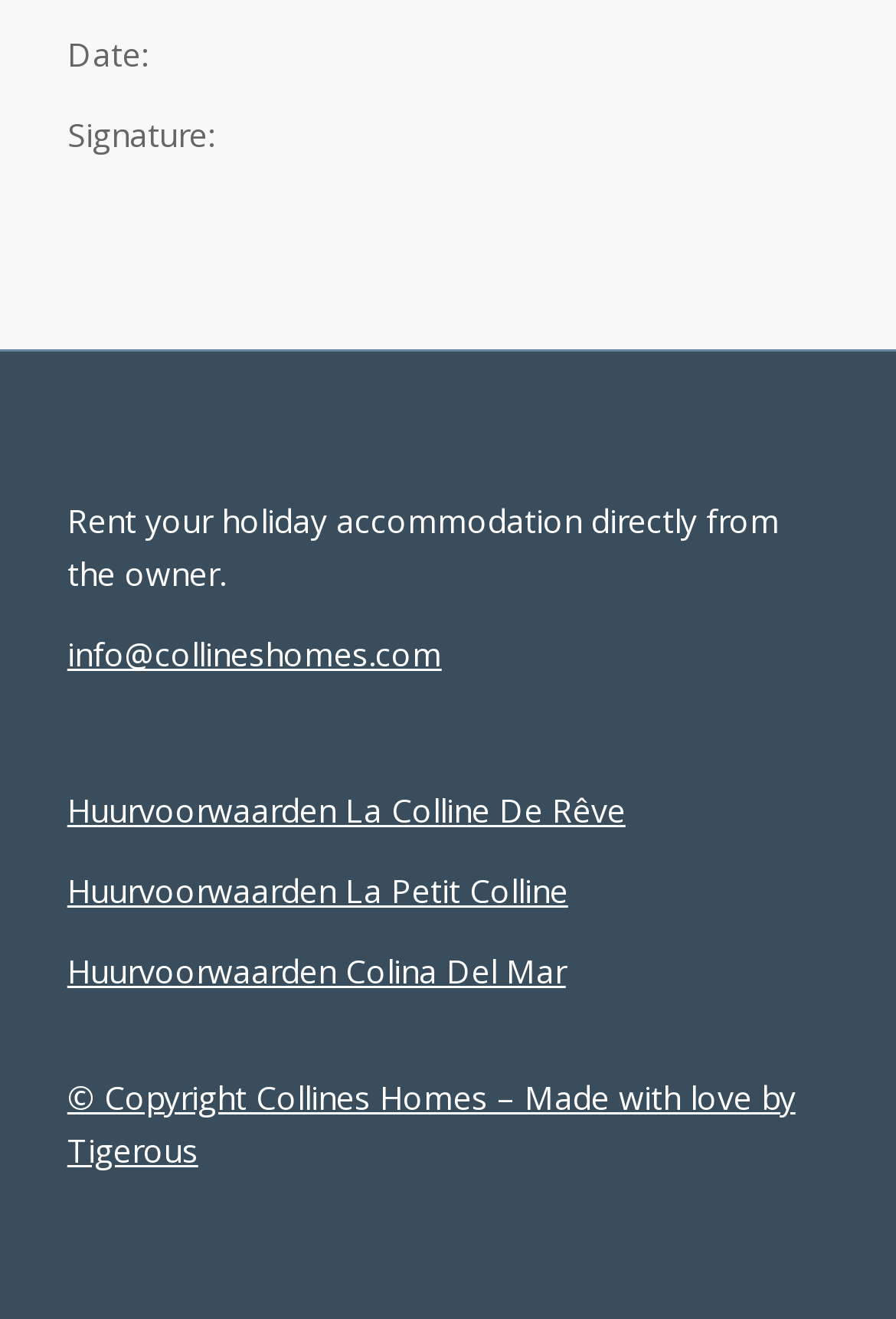What type of content is on the webpage?
Analyze the image and provide a thorough answer to the question.

I observed that the webpage contains static text and links, but no images or other multimedia content. The text is mostly descriptive, and the links seem to be for contact information, rental conditions, and copyright information.